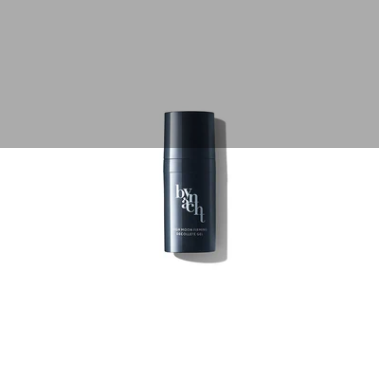Describe all significant details and elements found in the image.

The image showcases the "HIGH MOON FIRMING DECOLLETÈ GEL MINI," a sleek, dark-colored skincare product designed for firming and rejuvenating the skin, particularly in the décolleté area. The bottle features minimalistic design elements, with the brand name elegantly displayed in a modern font. This product is likely part of a luxury skincare line, emphasizing sophistication and effective beauty solutions. Positioned against a soft gray background, the gel aims to capture attention while conveying a sense of premium quality, making it an appealing choice for beauty enthusiasts looking for targeted skincare treatments.